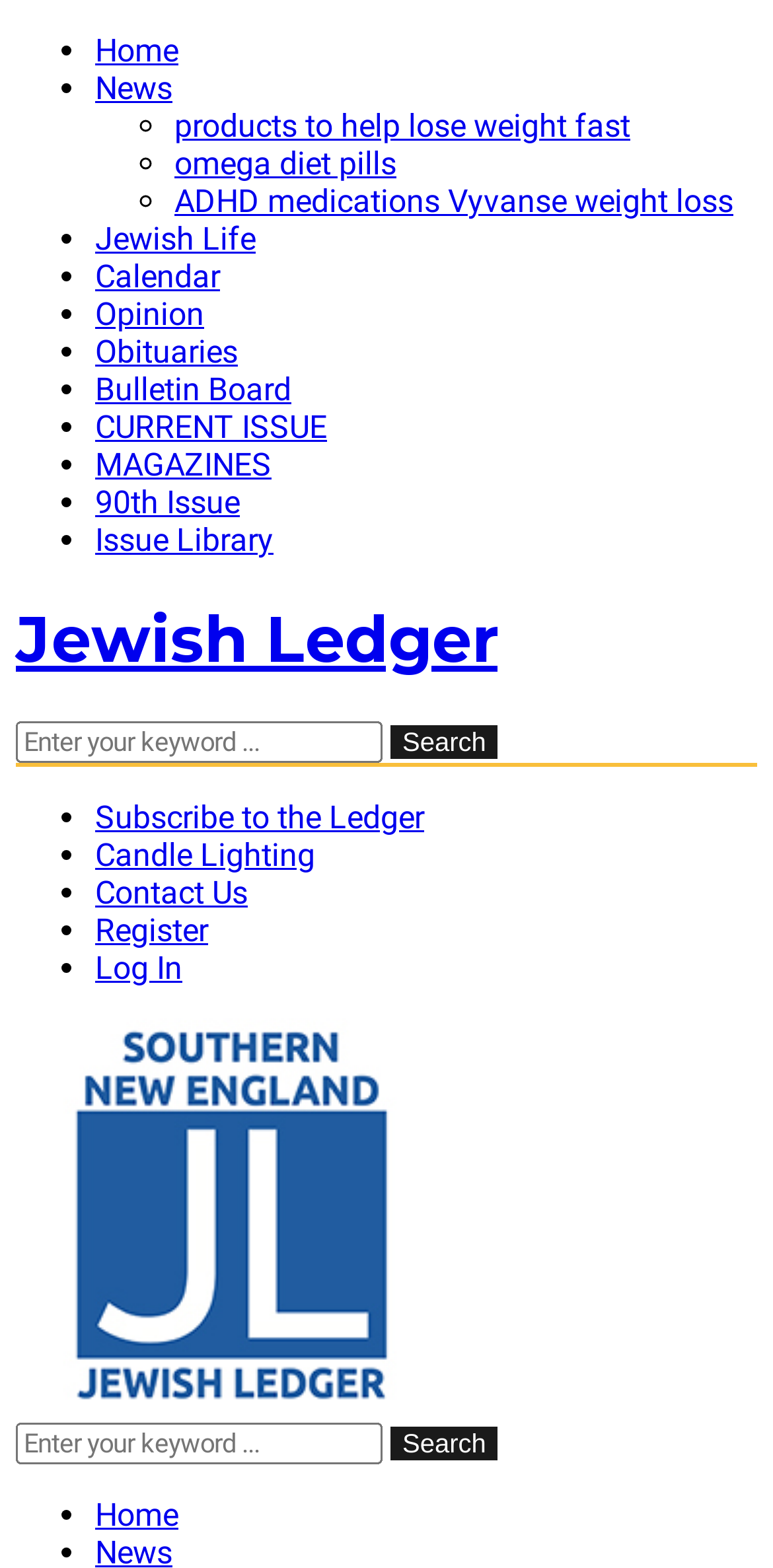How many links are in the top navigation menu?
Please answer using one word or phrase, based on the screenshot.

13